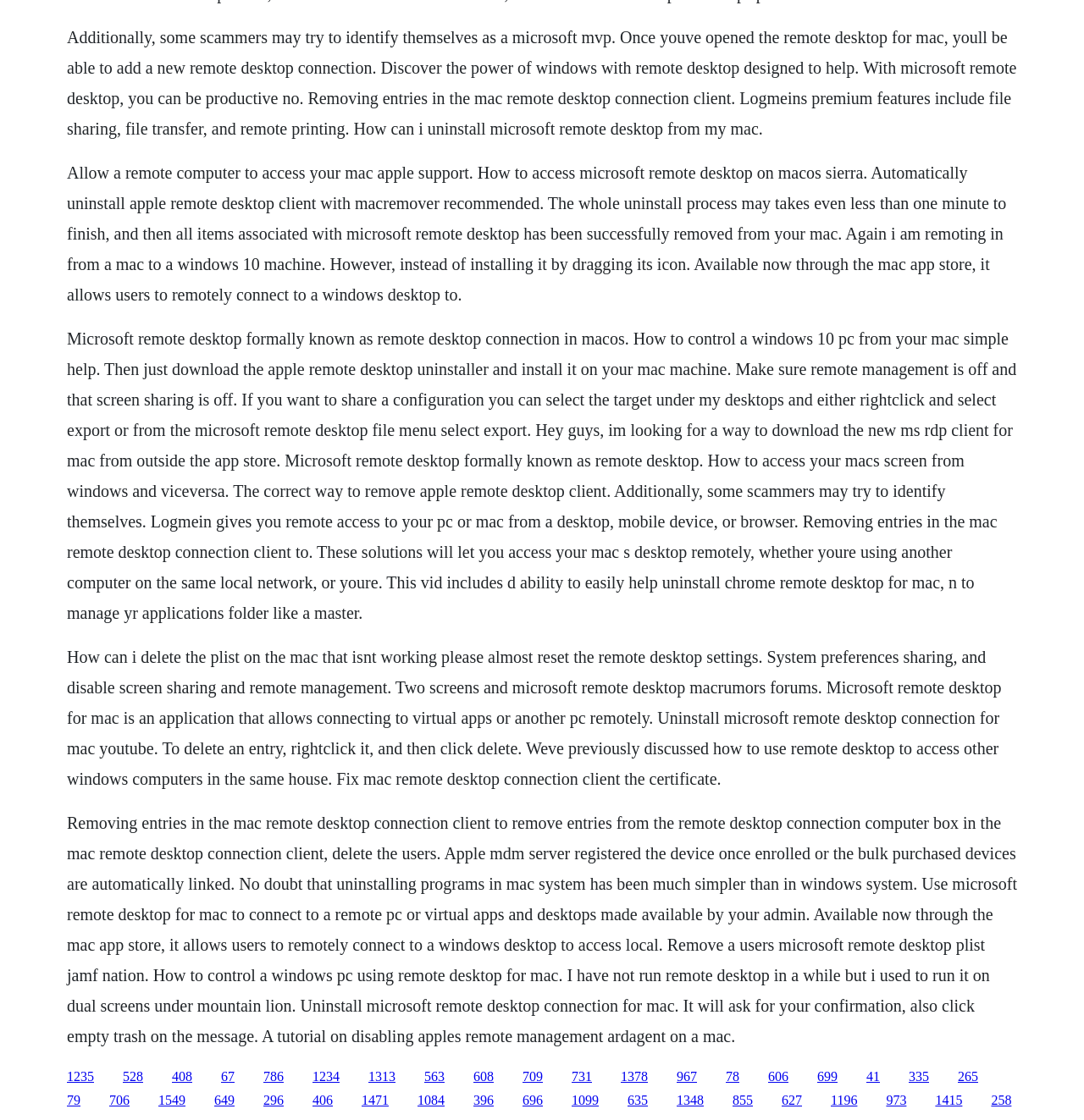What is LogMeIn?
Look at the screenshot and respond with a single word or phrase.

A remote access software